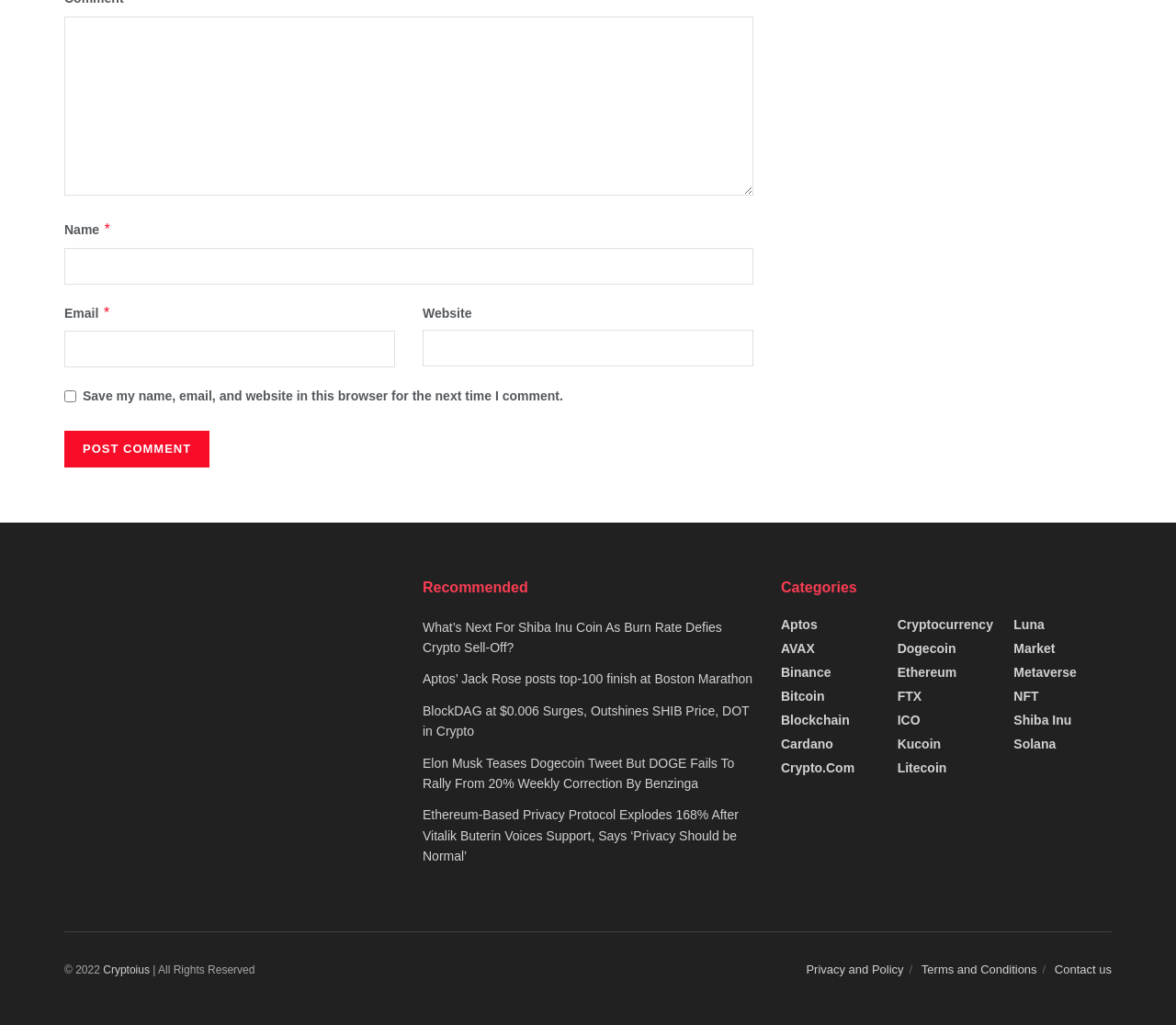Can you determine the bounding box coordinates of the area that needs to be clicked to fulfill the following instruction: "Click the Post Comment button"?

[0.055, 0.421, 0.178, 0.456]